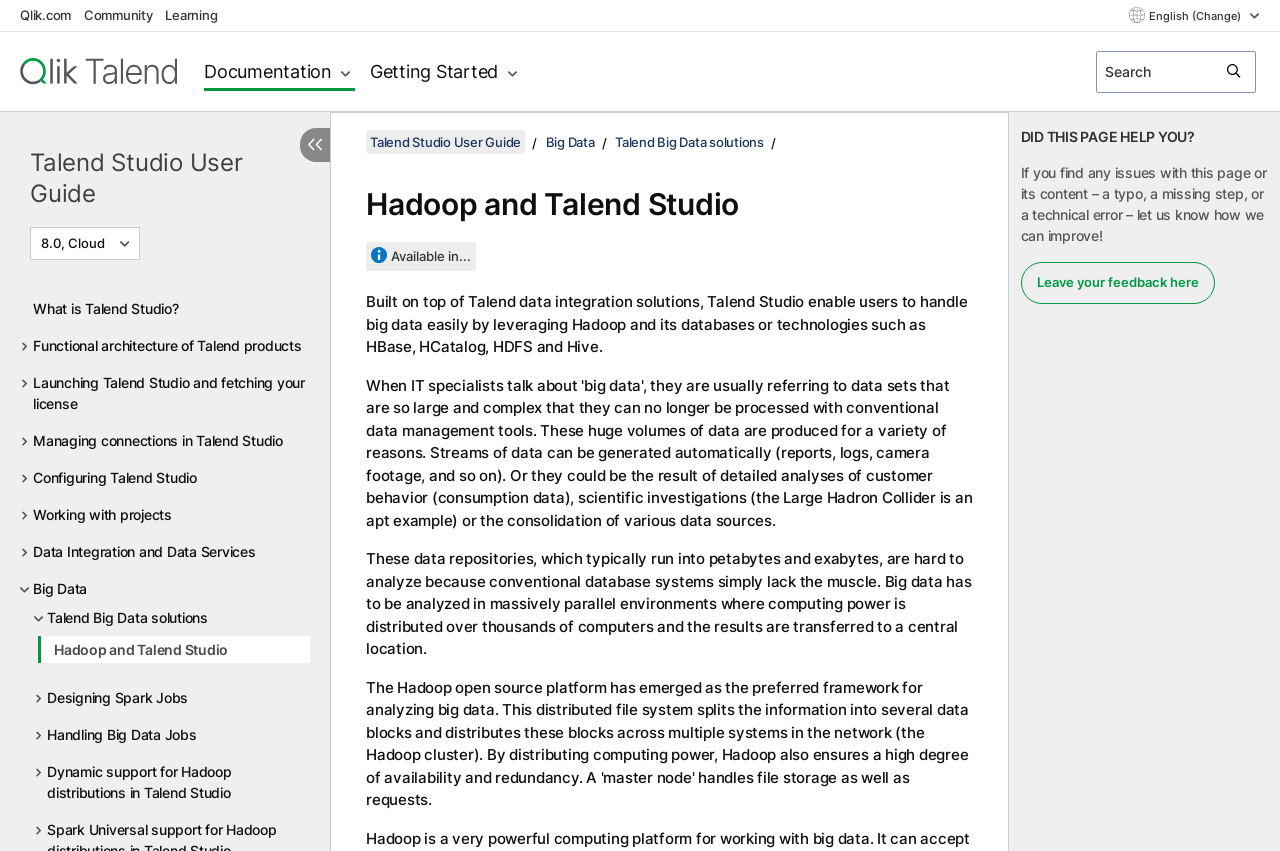Provide a comprehensive description of the webpage.

This webpage is about Talend Studio User Guide, specifically focusing on Hadoop and Talend Studio. At the top, there are several links to Qlik.com, Community, and Learning. On the right side, there is a language menu with English currently selected. Below the language menu, there is a search box with a search button.

The main content of the page is divided into several sections. On the left side, there is a table of contents with links to various topics, including "What is Talend Studio?", "Functional architecture of Talend products", and "Data Integration and Data Services". The "Data Integration and Data Services" section has a sub-section called "Big Data" which is currently expanded, showing links to "Talend Big Data solutions", "Designing Spark Jobs", "Handling Big Data Jobs", and "Dynamic support for Hadoop distributions in Talend Studio". The "Talend Big Data solutions" link is currently selected, and it has a sub-section called "Hadoop and Talend Studio" which is also currently selected.

On the right side of the page, there is a heading "DID THIS PAGE HELP YOU?" followed by a paragraph of text asking for feedback on the page. Below that, there is a button to leave feedback. There is also a breadcrumb navigation menu showing the current location in the user guide.

The main content of the page is about Hadoop and Talend Studio, with a heading "Hadoop and Talend Studio" followed by several paragraphs of text describing how Talend Studio enables users to handle big data easily by leveraging Hadoop and its databases or technologies. There are also several buttons and links on the page, including an "Available in..." button and links to other topics in the user guide.